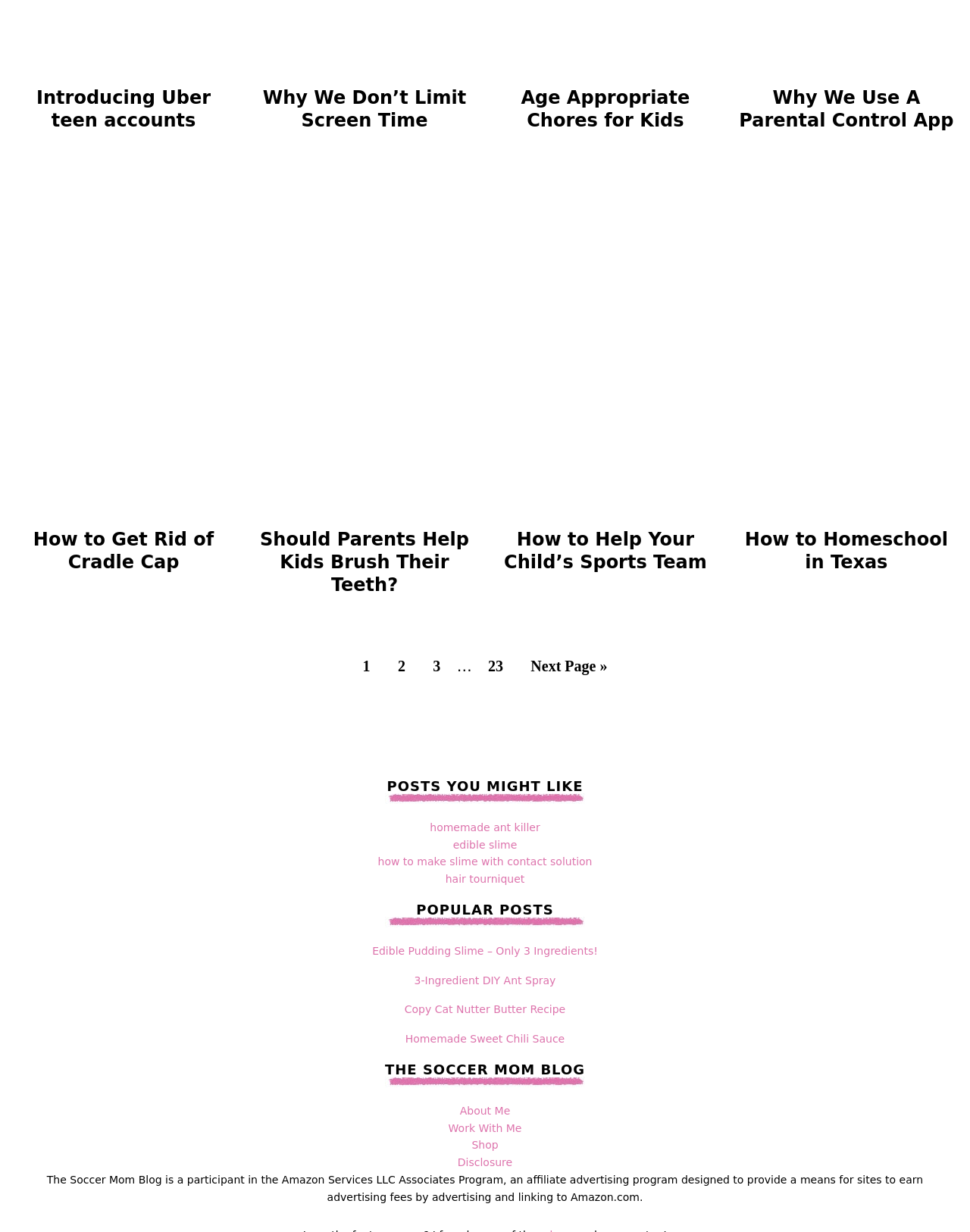Use one word or a short phrase to answer the question provided: 
What is the name of the blog?

The Soccer Mom Blog